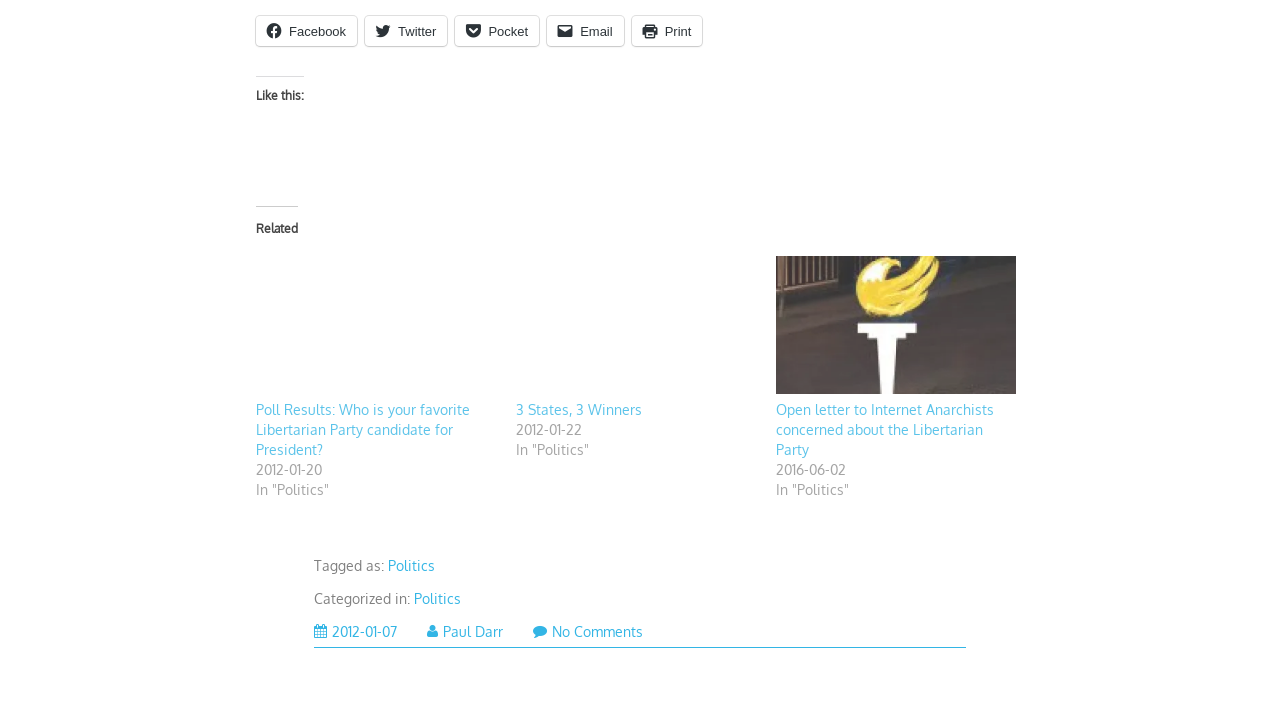From the webpage screenshot, predict the bounding box coordinates (top-left x, top-left y, bottom-right x, bottom-right y) for the UI element described here: Powered by Cookiebot

None